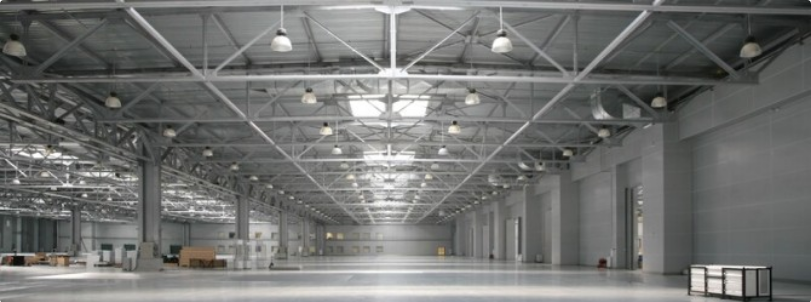What is on the left side of the warehouse?
Give a single word or phrase as your answer by examining the image.

Stacks of boxes